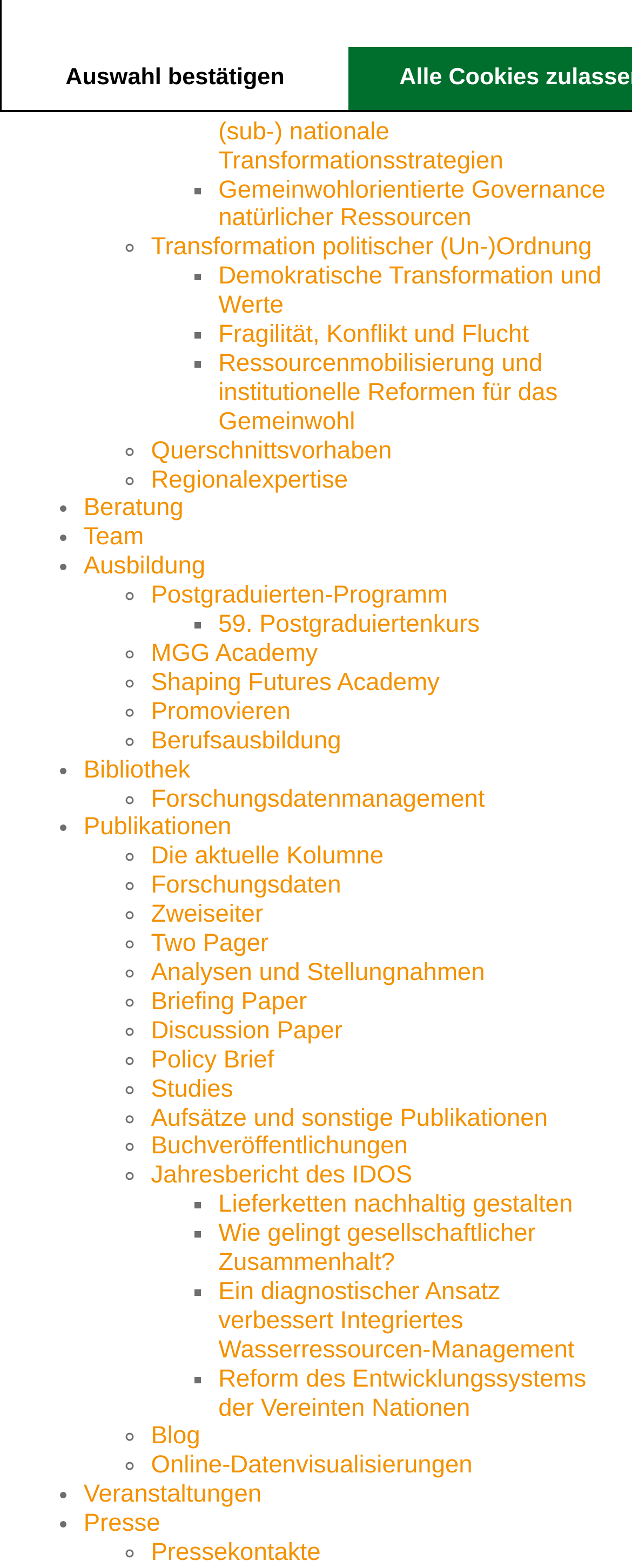Please specify the bounding box coordinates of the clickable section necessary to execute the following command: "Click on Green Economy".

[0.345, 0.001, 0.627, 0.019]